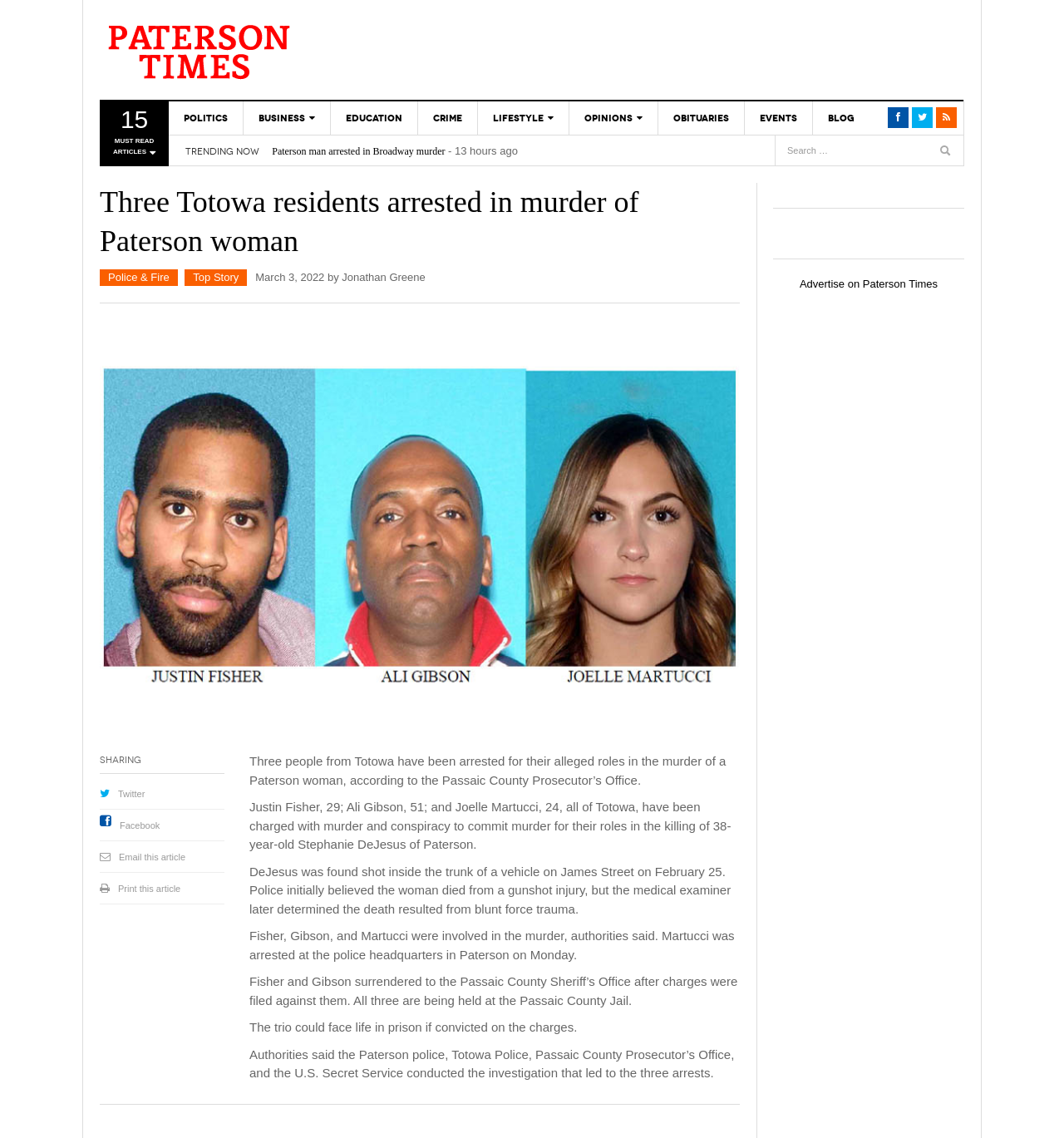Please determine the bounding box coordinates of the element to click on in order to accomplish the following task: "Share this article on Twitter". Ensure the coordinates are four float numbers ranging from 0 to 1, i.e., [left, top, right, bottom].

[0.111, 0.693, 0.136, 0.702]